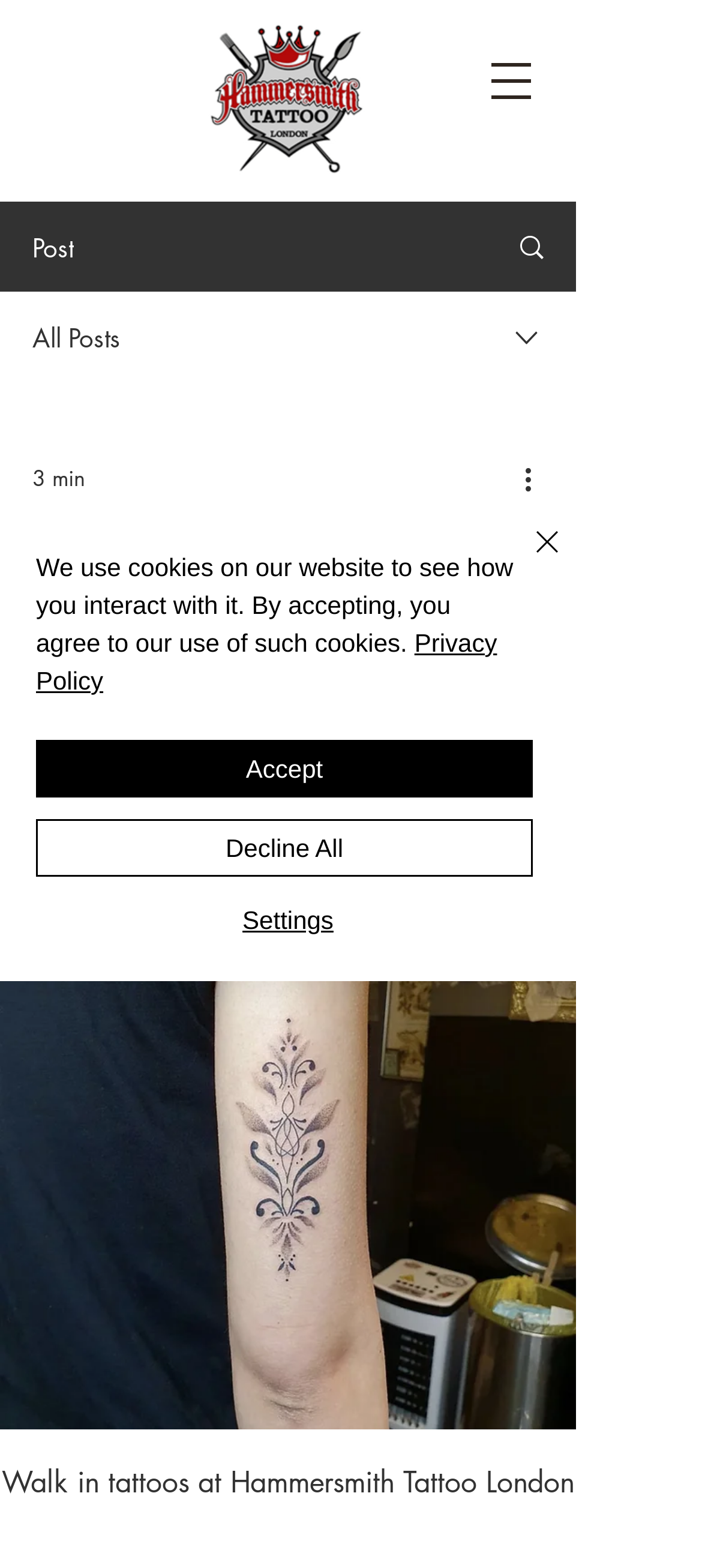Examine the image and give a thorough answer to the following question:
How many social media links are available?

There are two social media links available, one for Phone and one for WhatsApp, which can be found at the bottom of the webpage.